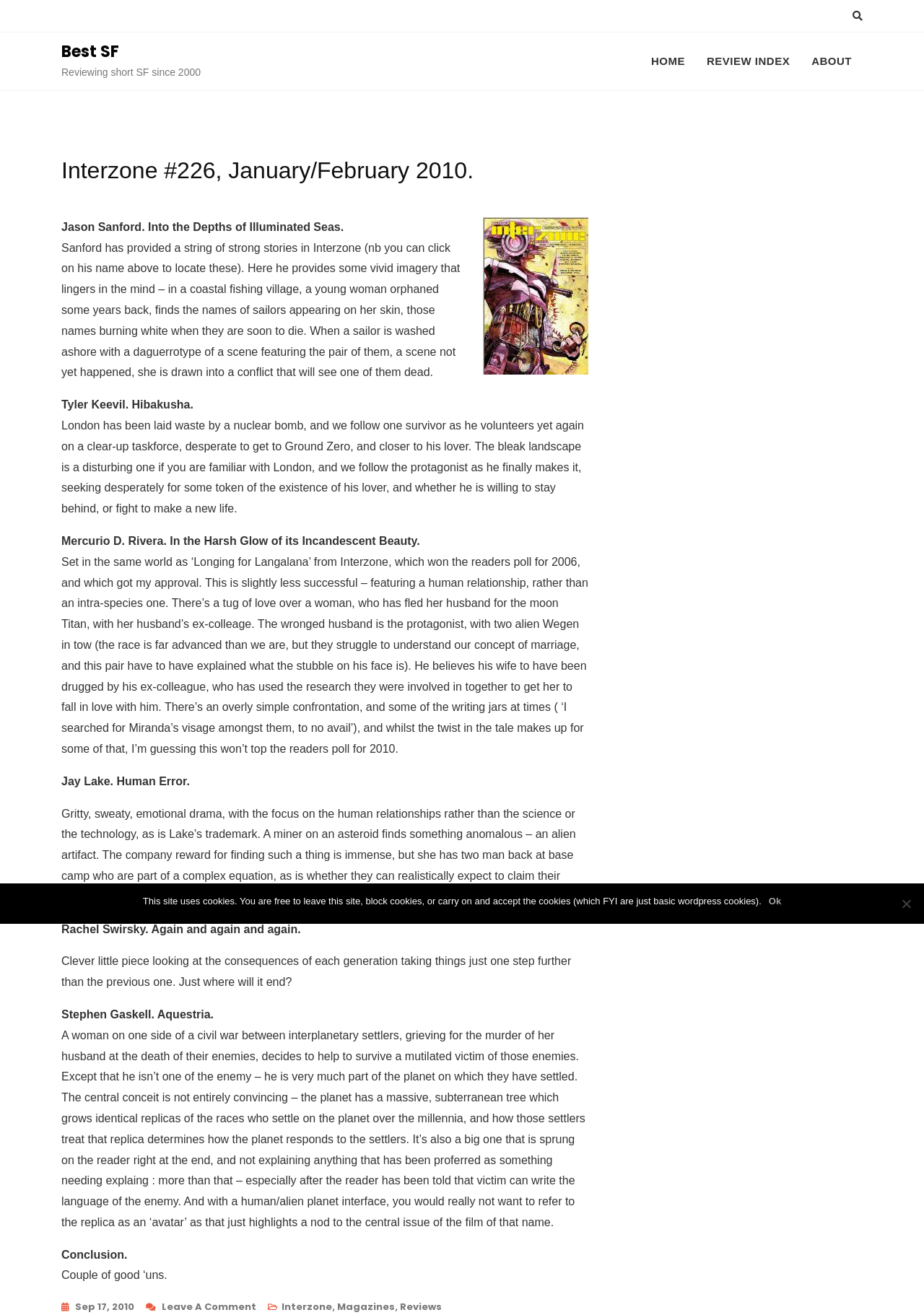Please locate the UI element described by "Home" and provide its bounding box coordinates.

[0.705, 0.031, 0.753, 0.062]